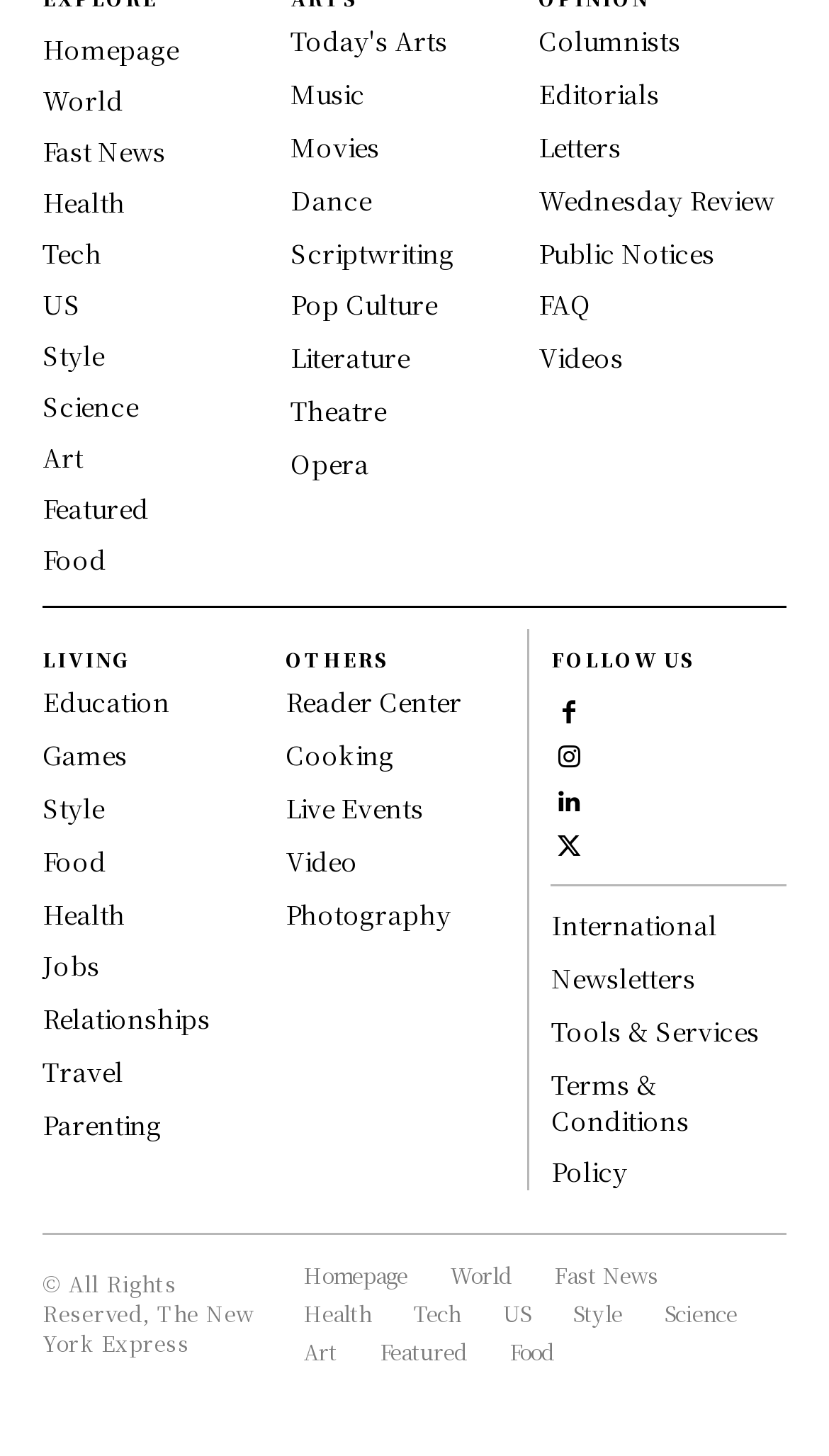What is the name of the newspaper or publication?
Using the image as a reference, give a one-word or short phrase answer.

The New York Express